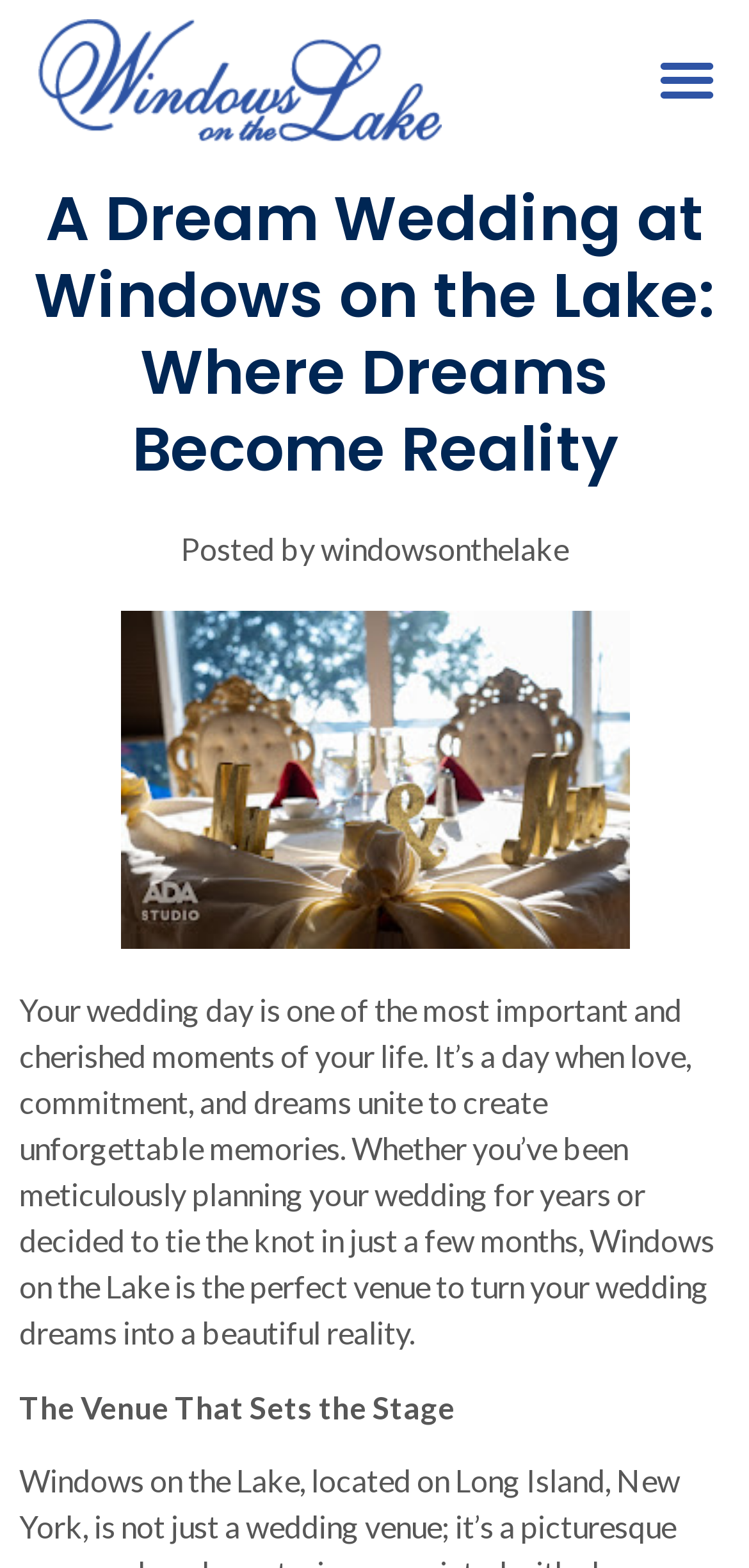Reply to the question below using a single word or brief phrase:
What is the tone of the wedding description?

Romantic